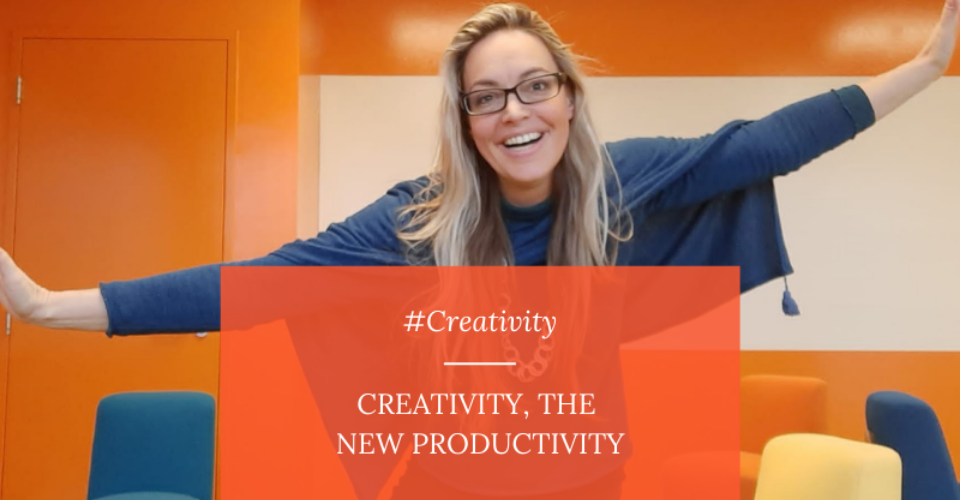What is the theme of the image?
Provide a well-explained and detailed answer to the question.

The image conveys the theme of 'Creativity, the New Productivity', which suggests a shift in focus from traditional metrics of success to the importance of creativity in today's dynamic work environment, highlighting the need for innovative and collaborative approaches to achieve success.